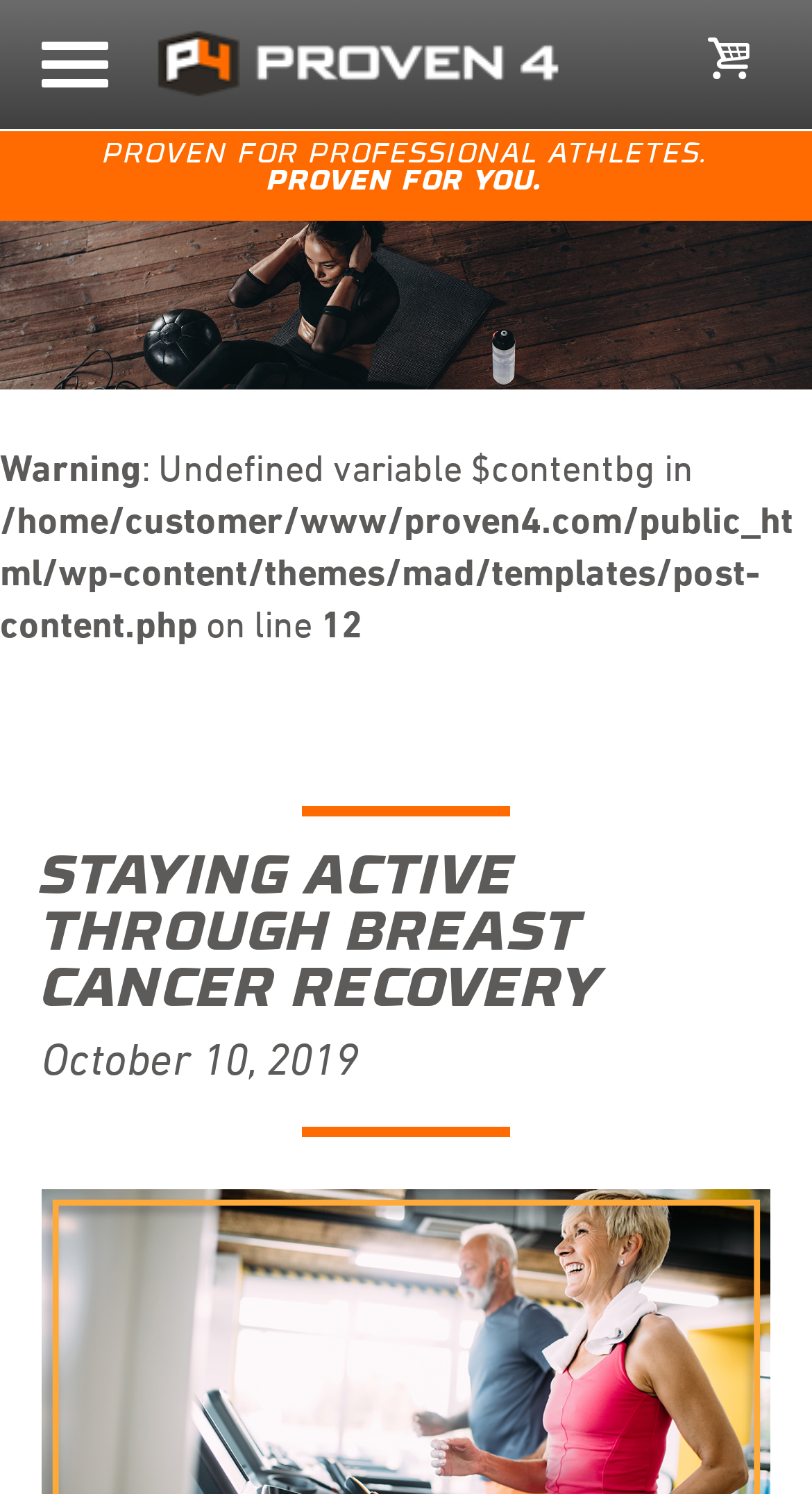Given the description "alt="Proven4"", provide the bounding box coordinates of the corresponding UI element.

[0.192, 0.018, 0.69, 0.063]